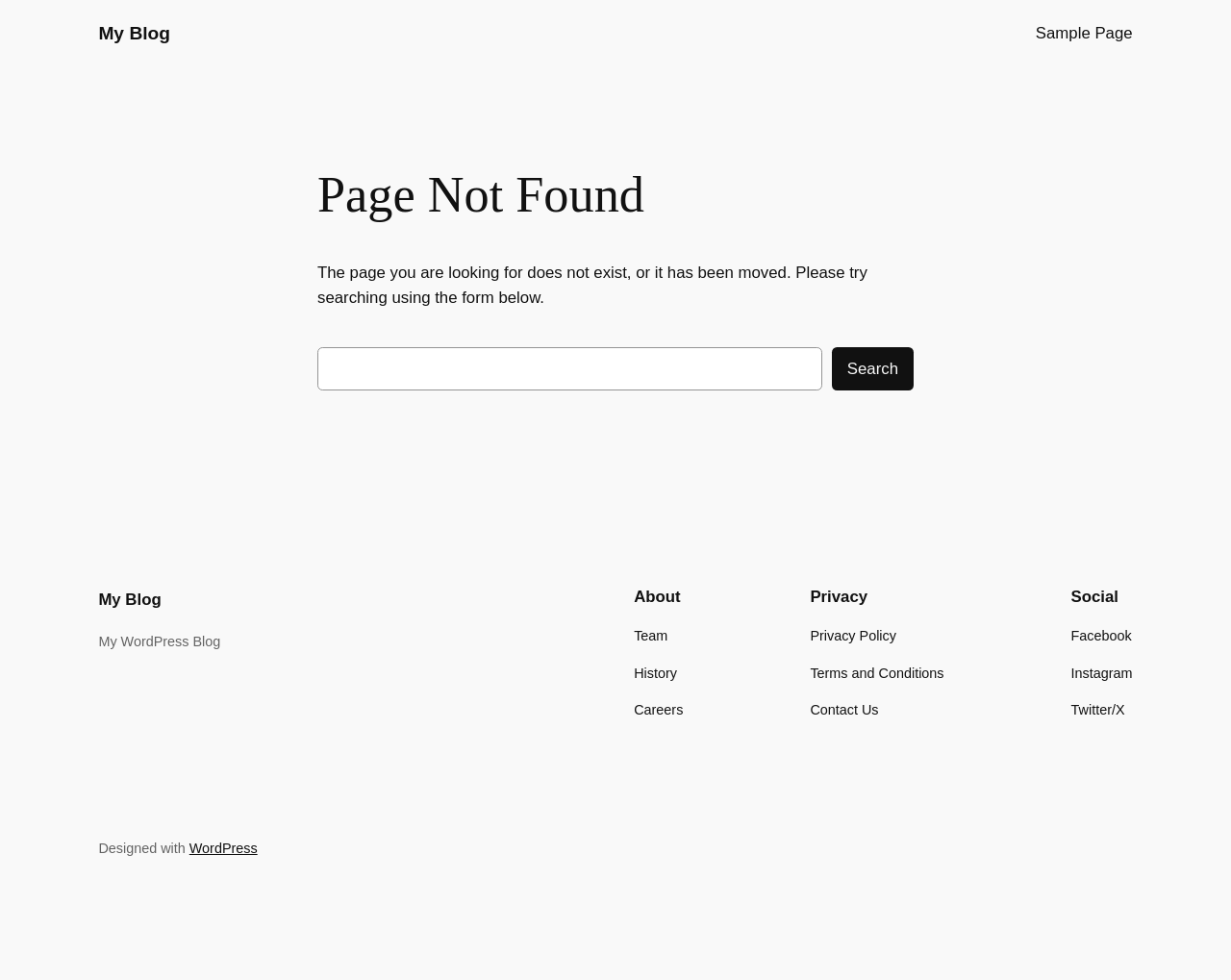Please indicate the bounding box coordinates for the clickable area to complete the following task: "visit Sample Page". The coordinates should be specified as four float numbers between 0 and 1, i.e., [left, top, right, bottom].

[0.841, 0.021, 0.92, 0.047]